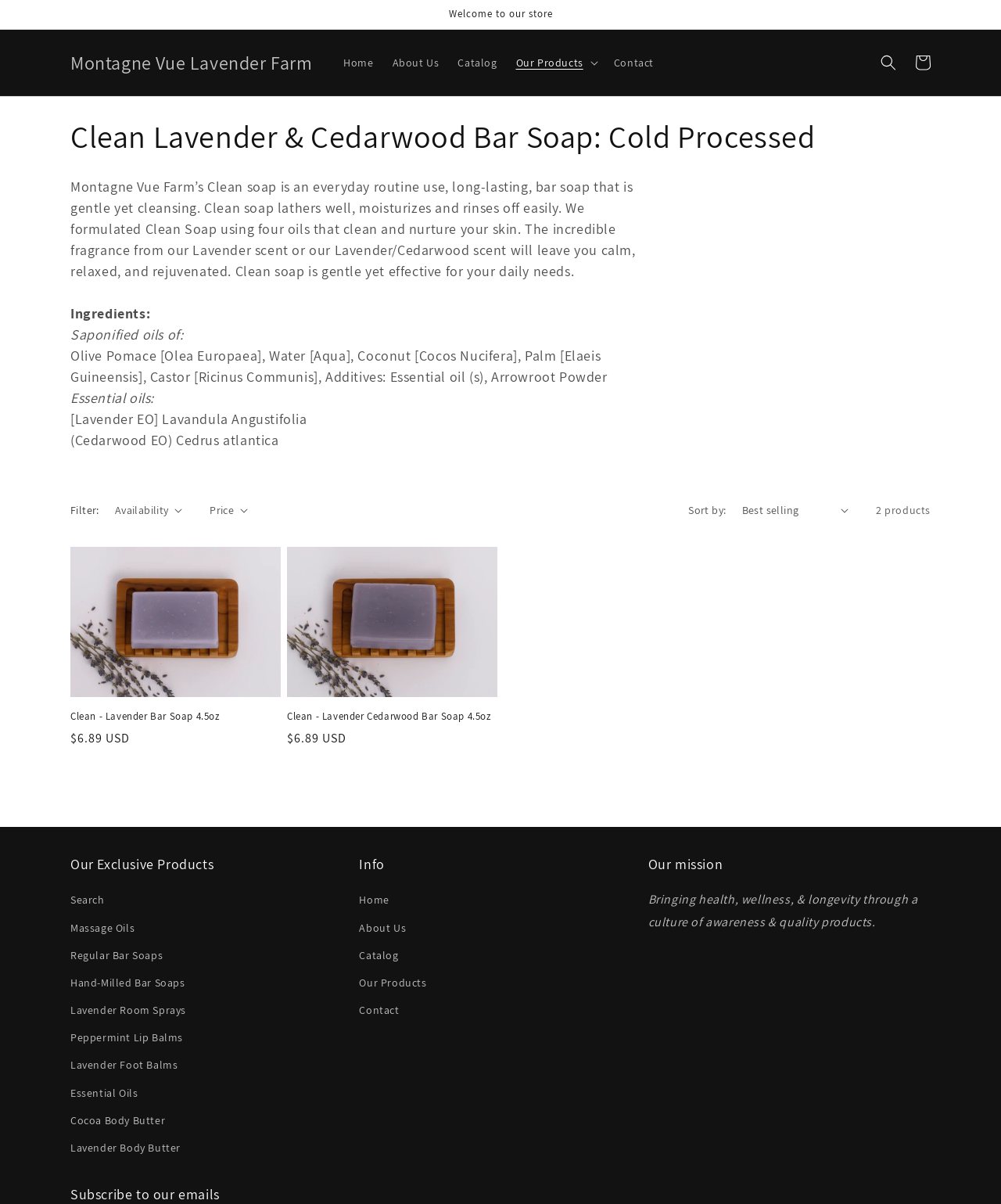Extract the main heading from the webpage content.

Collection:
Clean Lavender & Cedarwood Bar Soap: Cold Processed